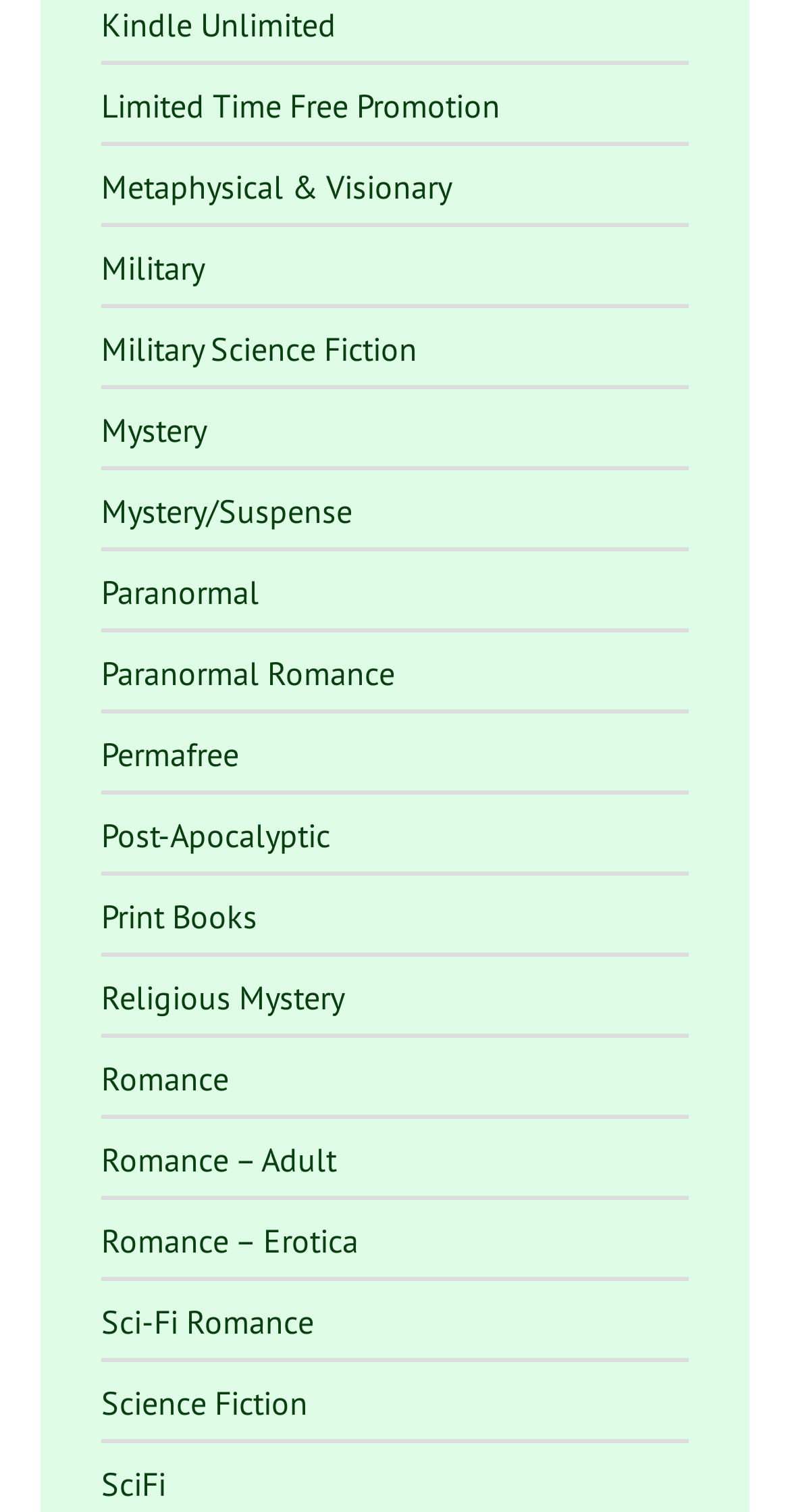Are the genres listed in alphabetical order?
Relying on the image, give a concise answer in one word or a brief phrase.

Yes